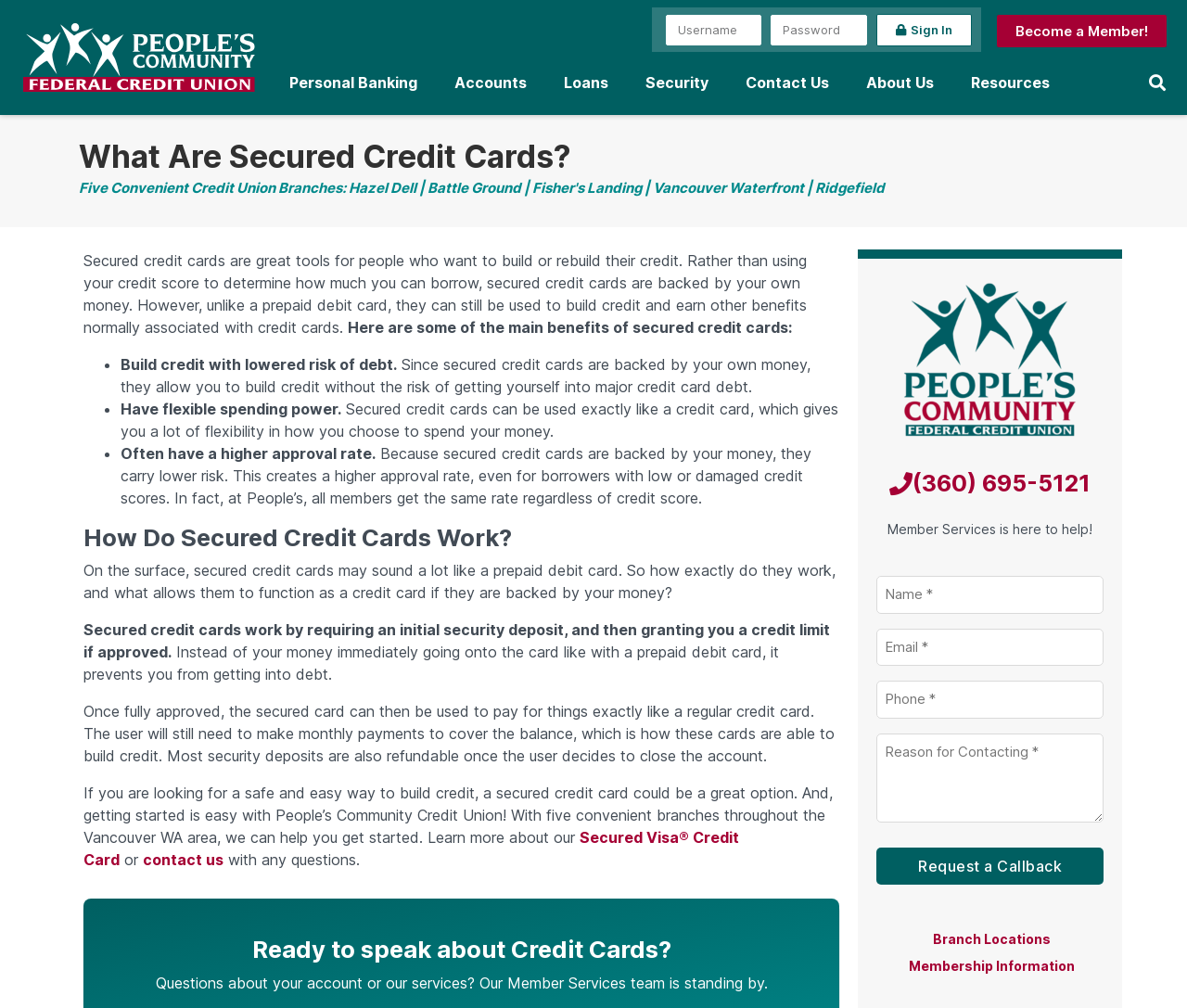From the webpage screenshot, predict the bounding box of the UI element that matches this description: "Secured Visa® Credit Card".

[0.07, 0.822, 0.623, 0.862]